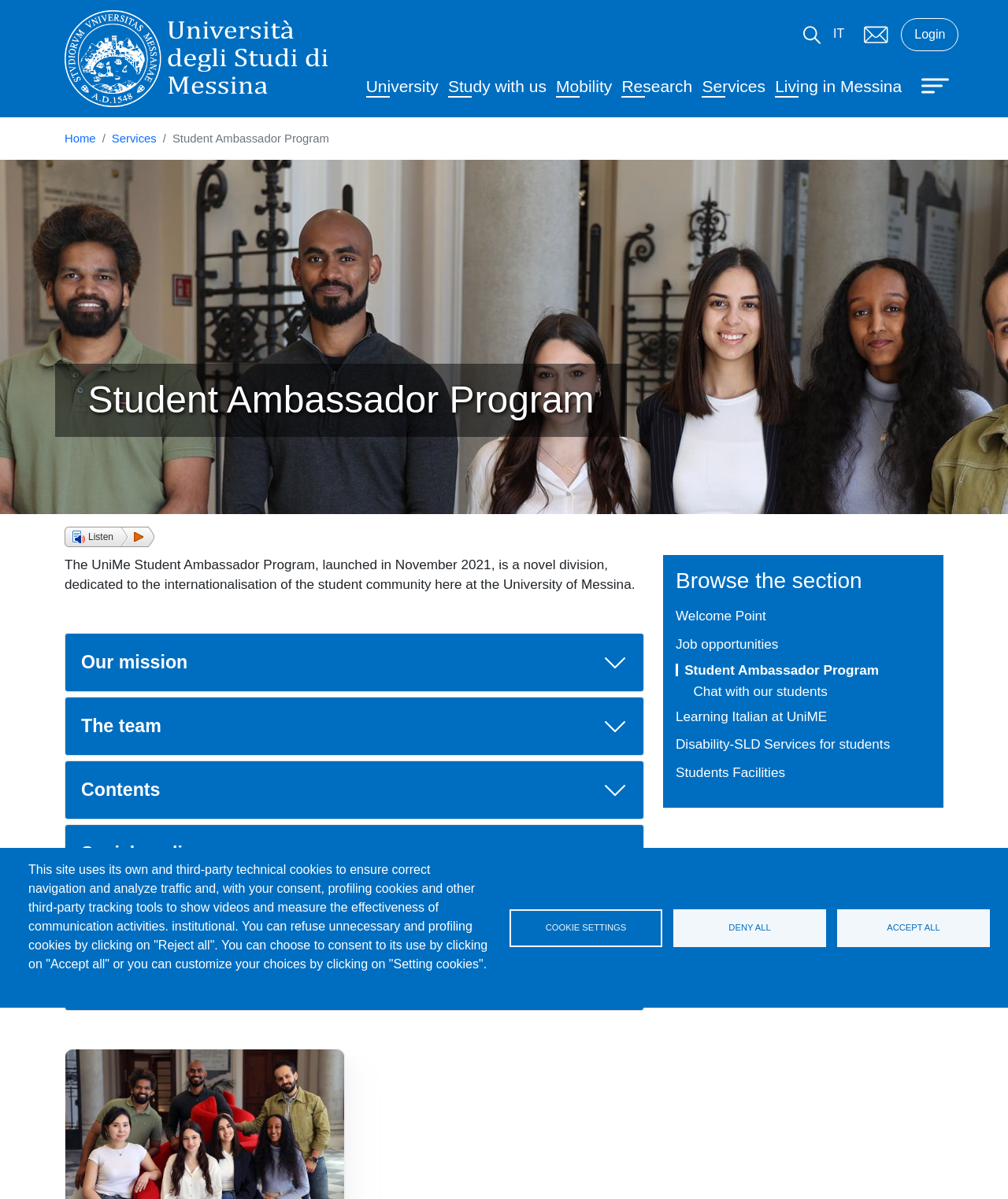Highlight the bounding box coordinates of the element that should be clicked to carry out the following instruction: "View the University link". The coordinates must be given as four float numbers ranging from 0 to 1, i.e., [left, top, right, bottom].

[0.363, 0.065, 0.435, 0.083]